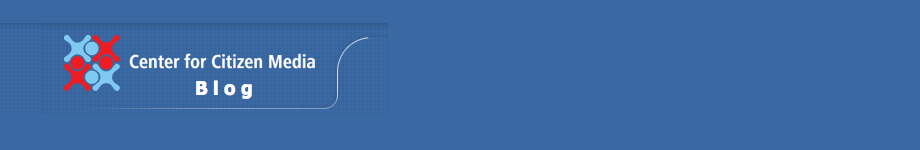What is the theme of the topics explored on the blog?
Please interpret the details in the image and answer the question thoroughly.

The caption states that the layout conveys a sense of professionalism and engagement, inviting visitors to explore topics related to citizen journalism and media ethics, indicating that these are the themes of the topics explored on the blog.